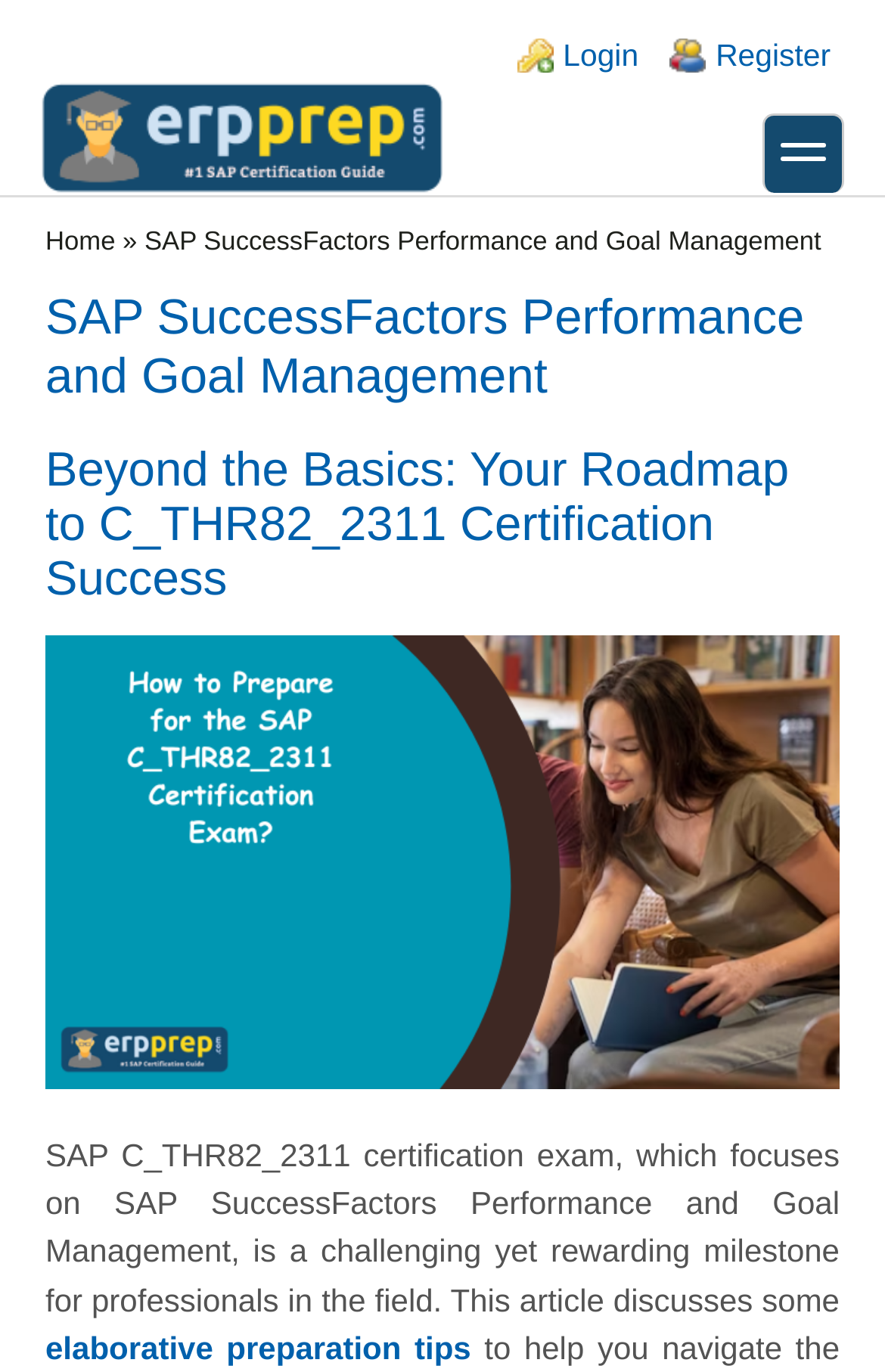Specify the bounding box coordinates of the area to click in order to execute this command: 'Read the article 'Beyond the Basics: Your Roadmap to C_THR82_2311 Certification Success''. The coordinates should consist of four float numbers ranging from 0 to 1, and should be formatted as [left, top, right, bottom].

[0.051, 0.324, 0.892, 0.441]